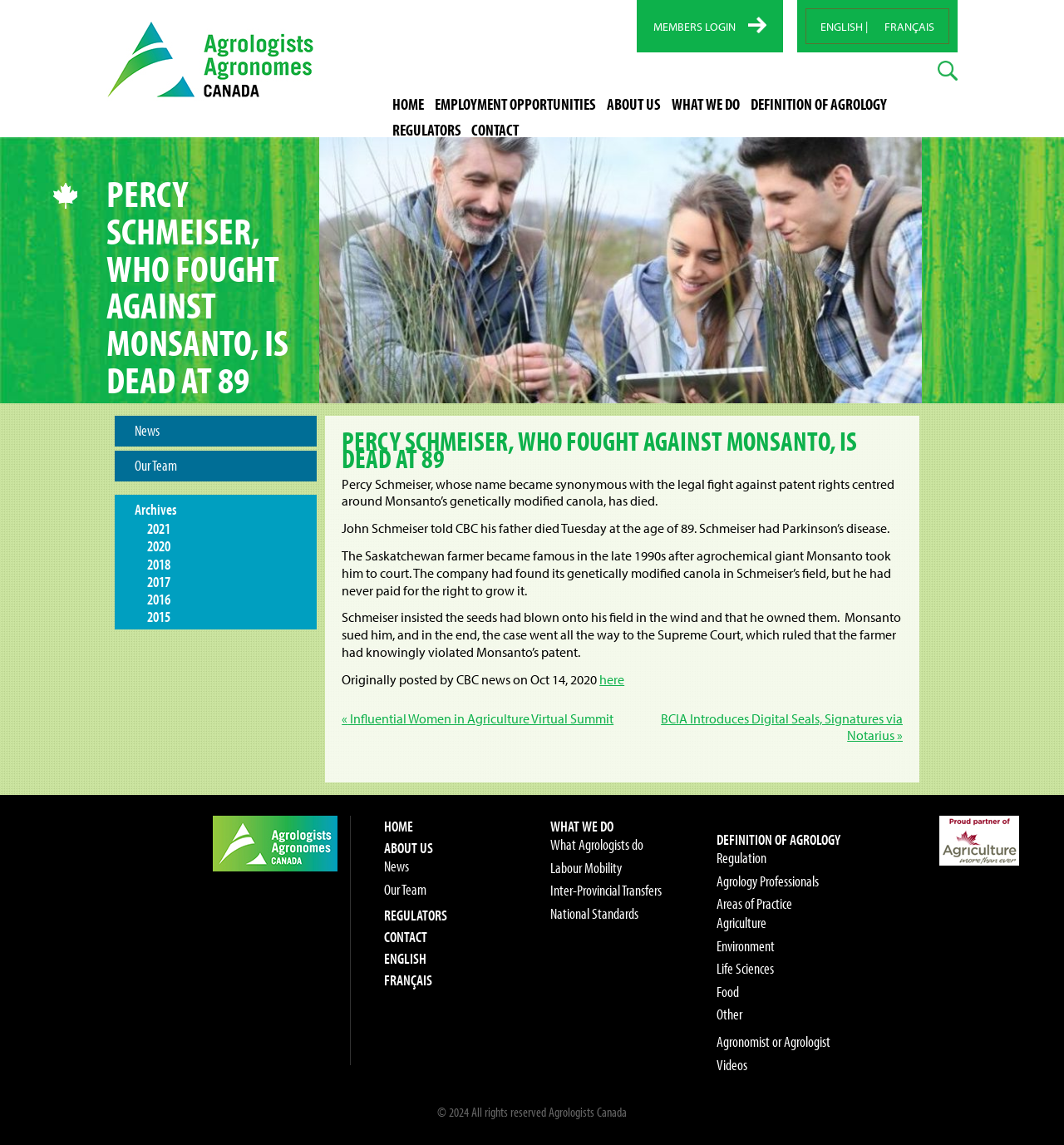What is Percy Schmeiser's age at the time of death?
Give a detailed and exhaustive answer to the question.

According to the webpage, John Schmeiser told CBC that his father, Percy Schmeiser, died at the age of 89.